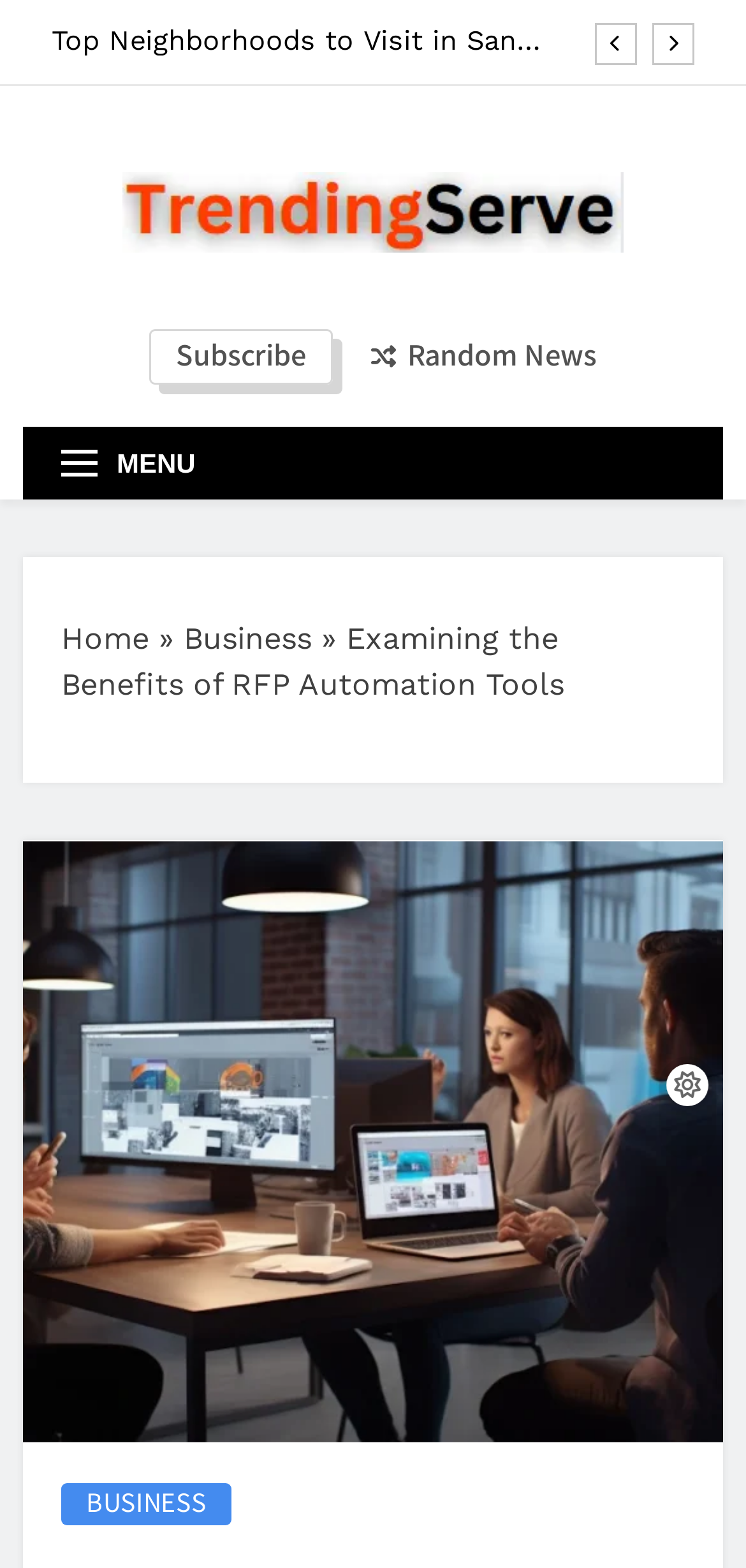Please locate the bounding box coordinates of the element's region that needs to be clicked to follow the instruction: "Click the subscribe button". The bounding box coordinates should be provided as four float numbers between 0 and 1, i.e., [left, top, right, bottom].

[0.2, 0.212, 0.446, 0.242]